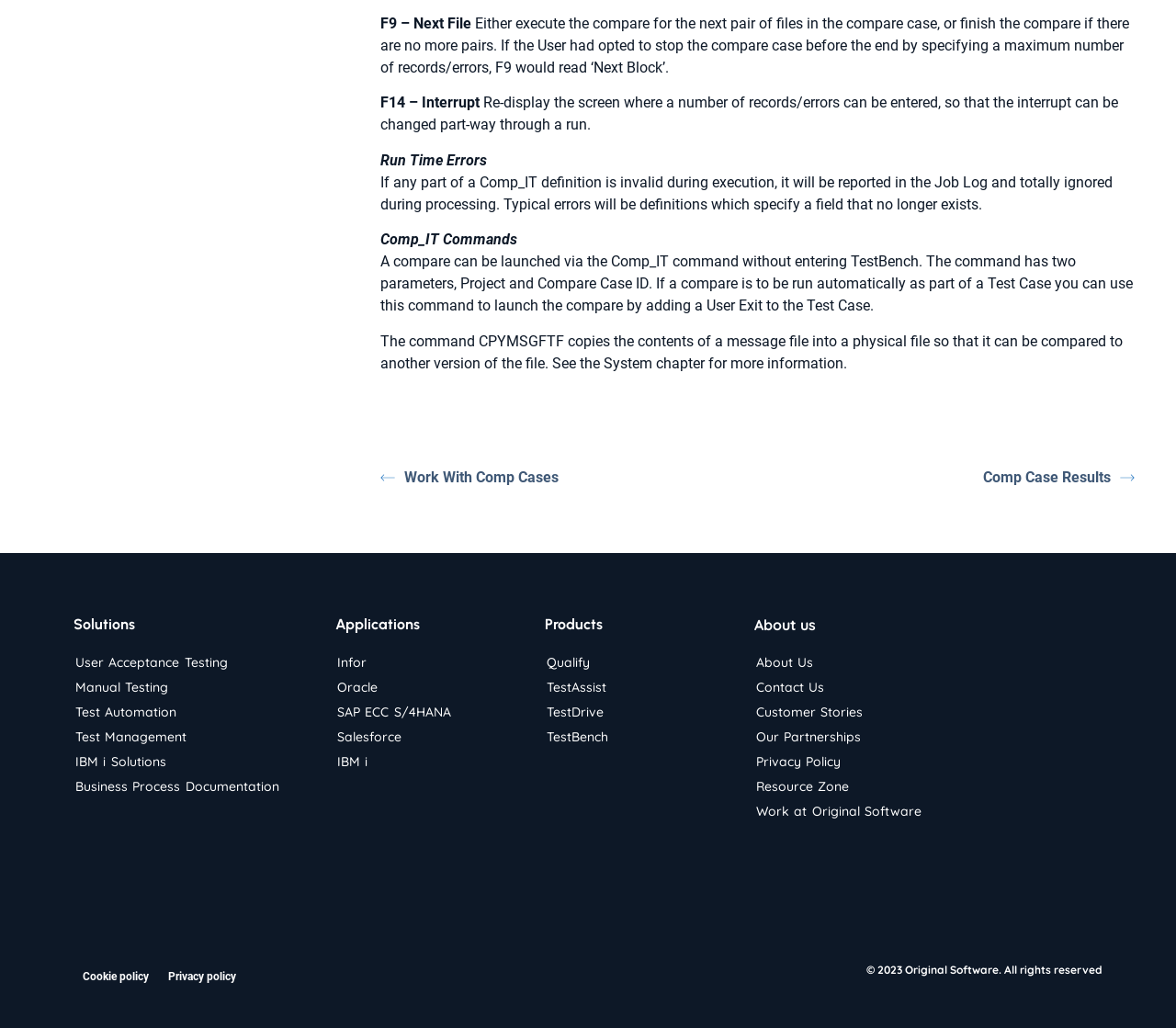Please locate the bounding box coordinates of the element's region that needs to be clicked to follow the instruction: "Click on Work With Comp Cases". The bounding box coordinates should be provided as four float numbers between 0 and 1, i.e., [left, top, right, bottom].

[0.323, 0.454, 0.475, 0.475]